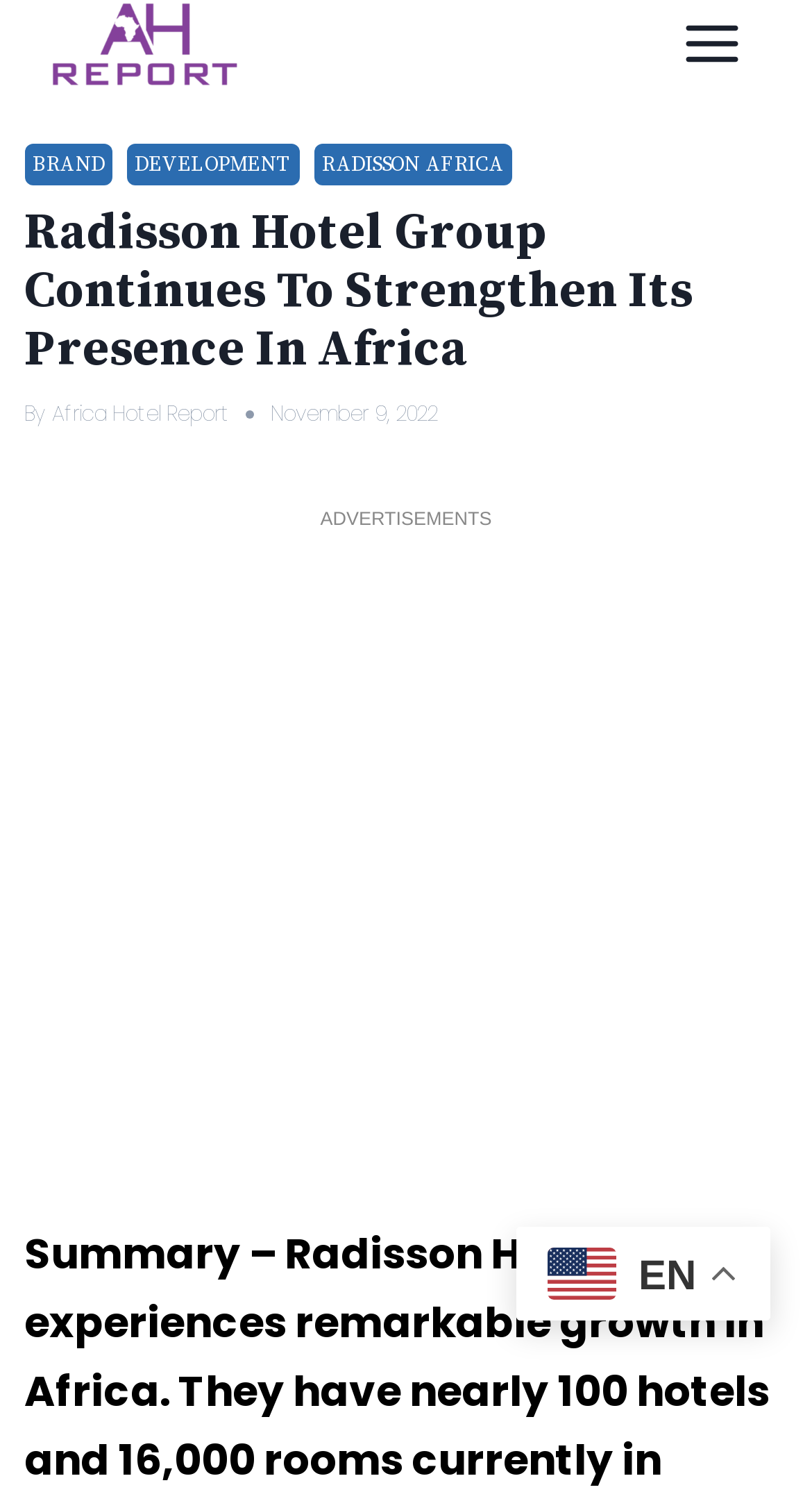What is the name of the hotel group?
Use the information from the screenshot to give a comprehensive response to the question.

The name of the hotel group can be found in the root element of the webpage, which is 'Radisson Hotel Group continues to strengthen its presence in Africa'.